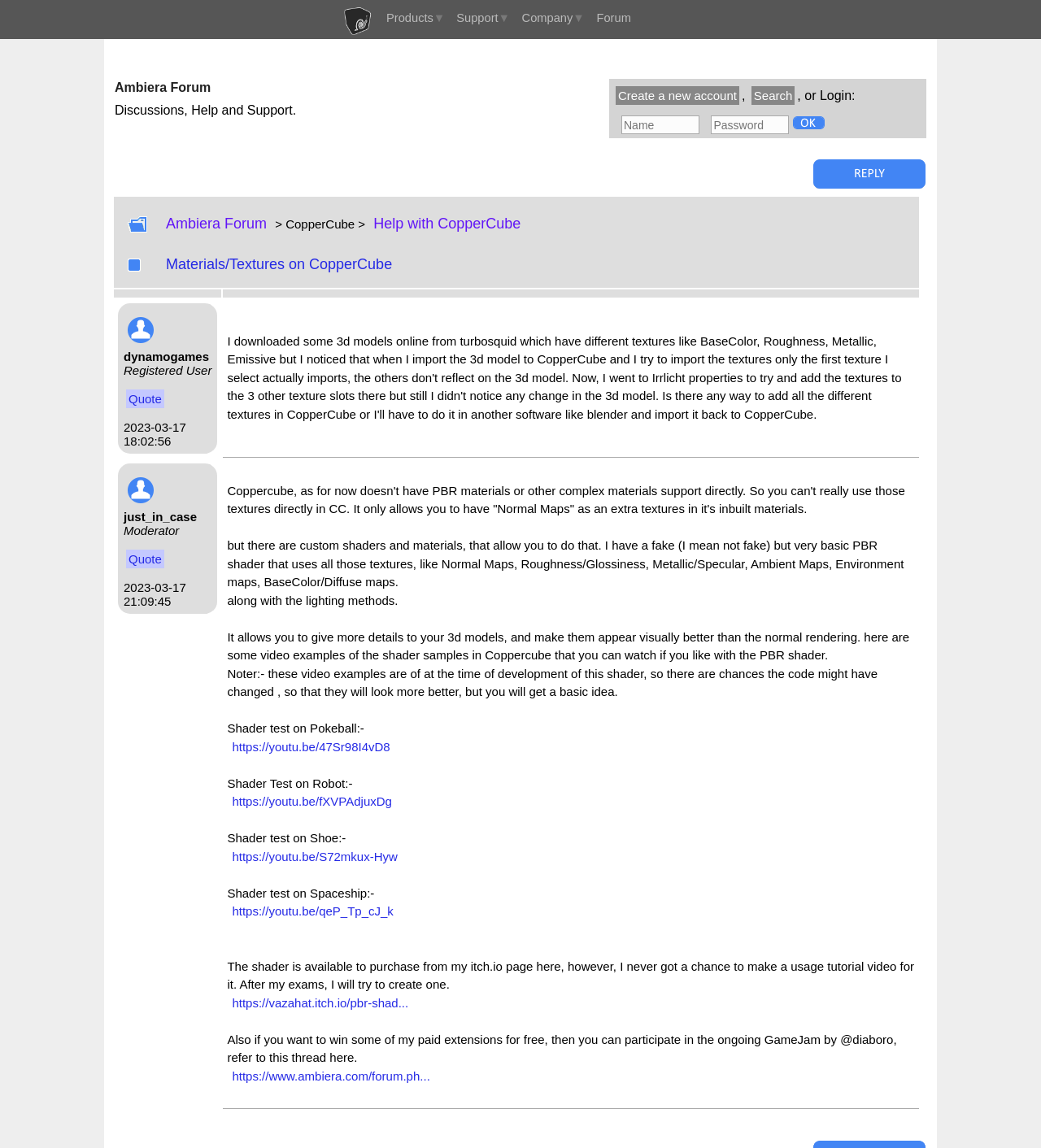Identify the bounding box coordinates for the element you need to click to achieve the following task: "Login with your username and password". Provide the bounding box coordinates as four float numbers between 0 and 1, in the form [left, top, right, bottom].

[0.597, 0.101, 0.792, 0.112]